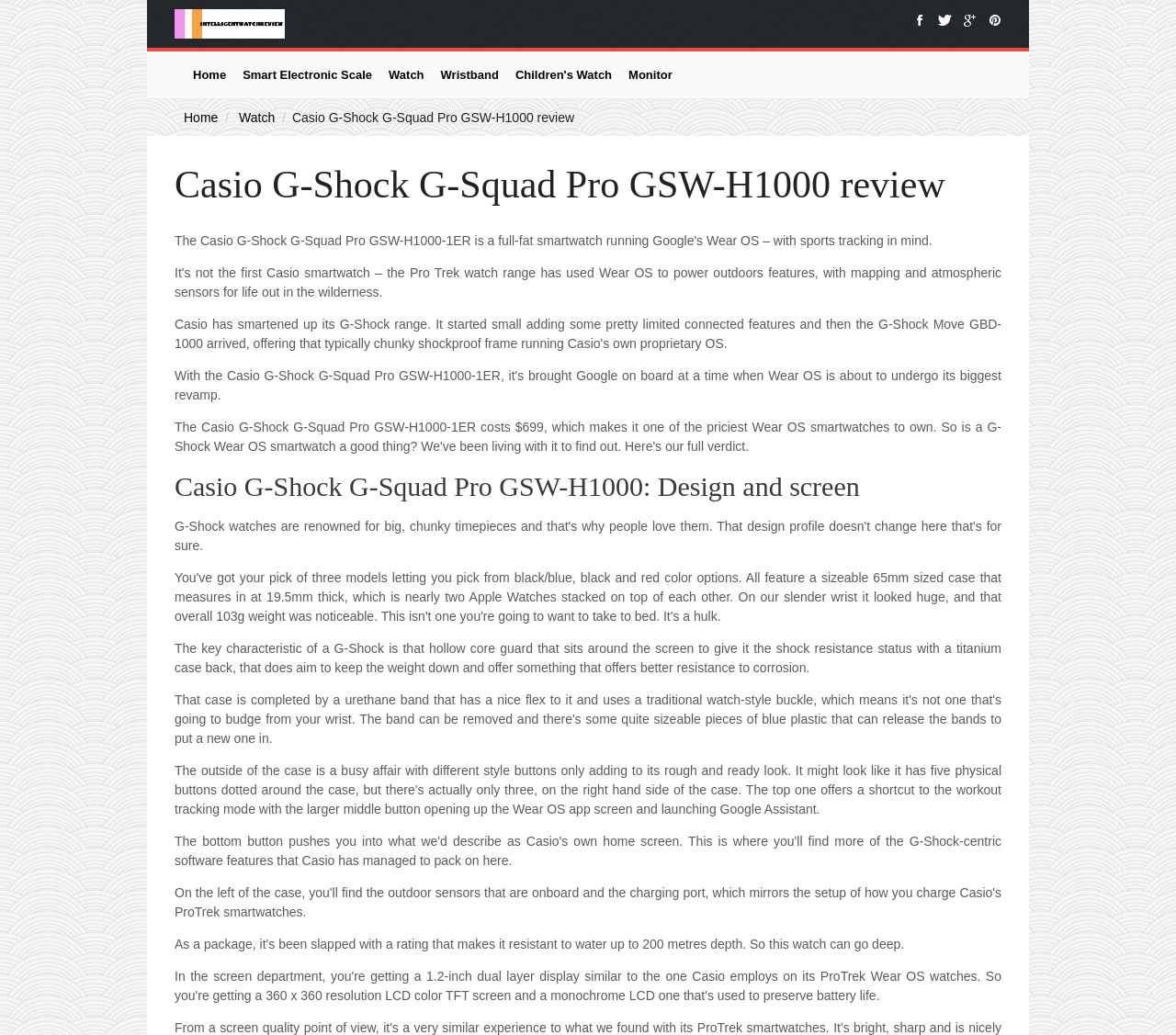Could you highlight the region that needs to be clicked to execute the instruction: "view smart electronic scale"?

[0.2, 0.058, 0.323, 0.086]